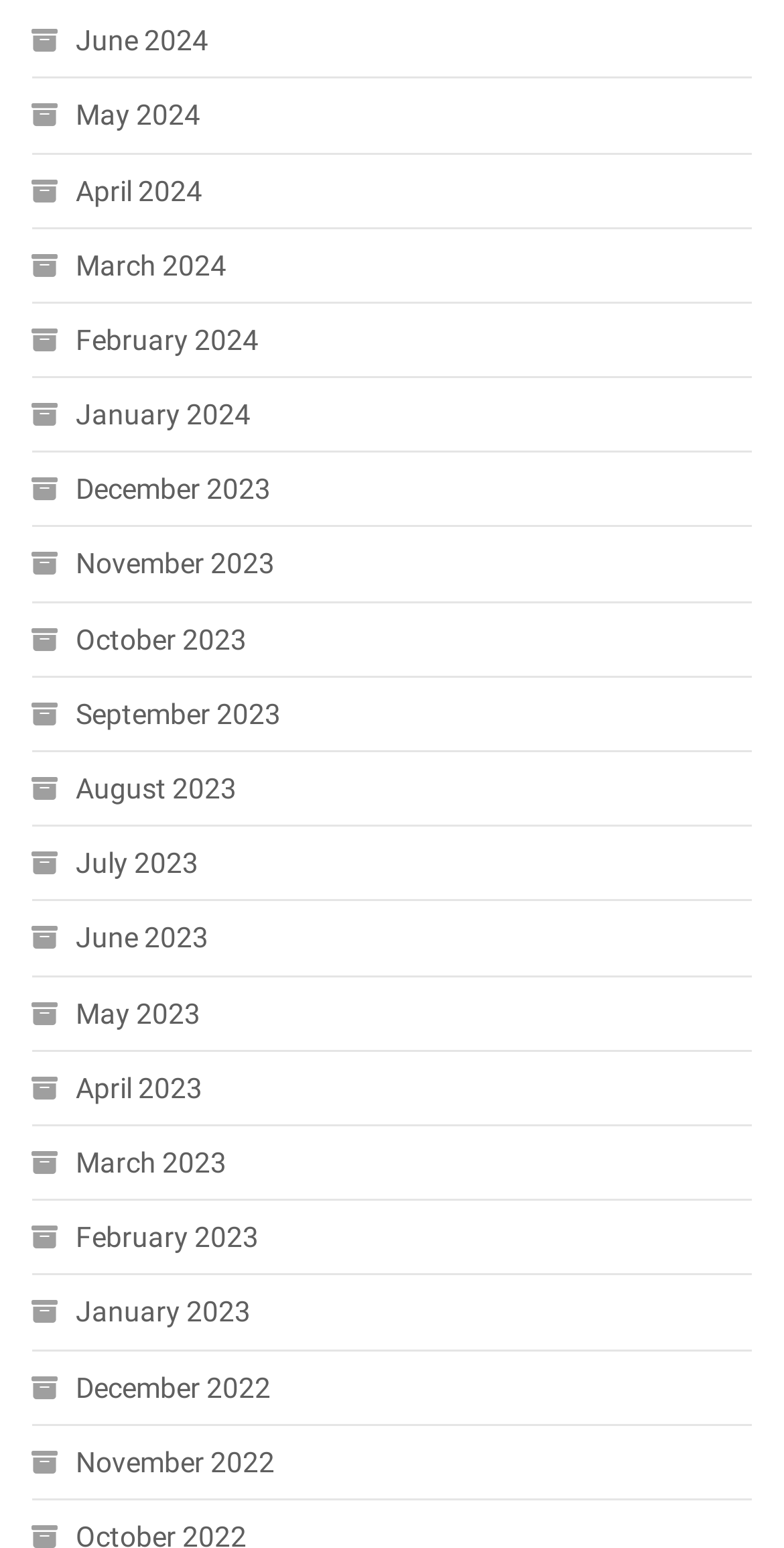Determine the bounding box coordinates for the region that must be clicked to execute the following instruction: "view June 2024".

[0.04, 0.009, 0.266, 0.043]